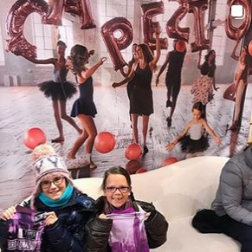Provide a thorough description of the image.

In this vibrant image, two young girls are seated on a white couch, beaming with joy as they hold colorful bags, likely from a recent dance event or class. The backdrop features a captivating scene filled with dancers in various poses, showcasing a lively dance studio atmosphere. The word "CAPACITY" is prominently displayed in shiny, oversized letters, adding a festive touch to the surrounding environment. The girls are dressed warmly, suggesting a chilly day, while their excited expressions radiate a sense of community and enthusiasm for dance. Red balloons scattered throughout the backdrop enhance the celebratory vibe, making this setting a delightful tribute to dance and friendship.